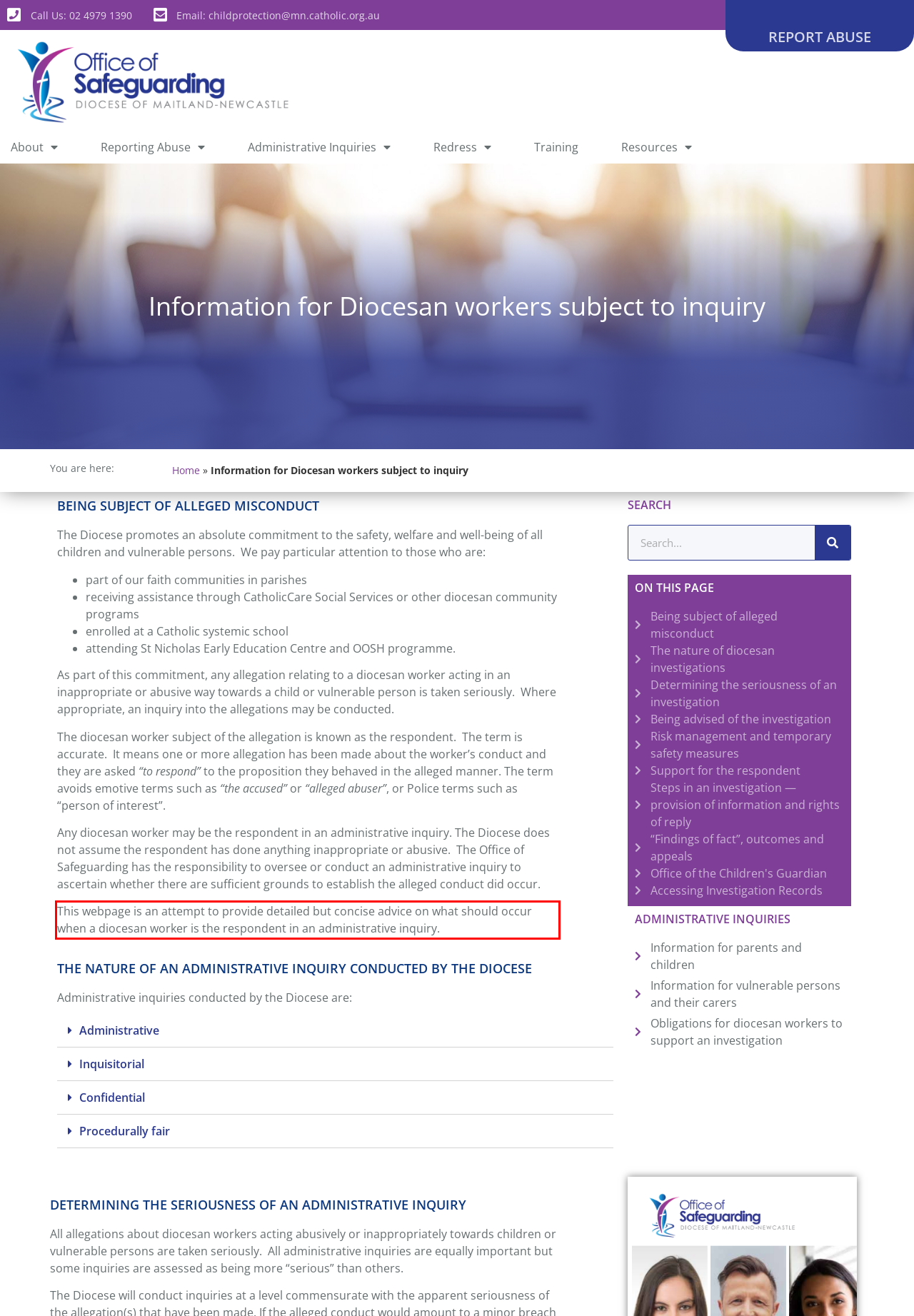Identify and transcribe the text content enclosed by the red bounding box in the given screenshot.

This webpage is an attempt to provide detailed but concise advice on what should occur when a diocesan worker is the respondent in an administrative inquiry.